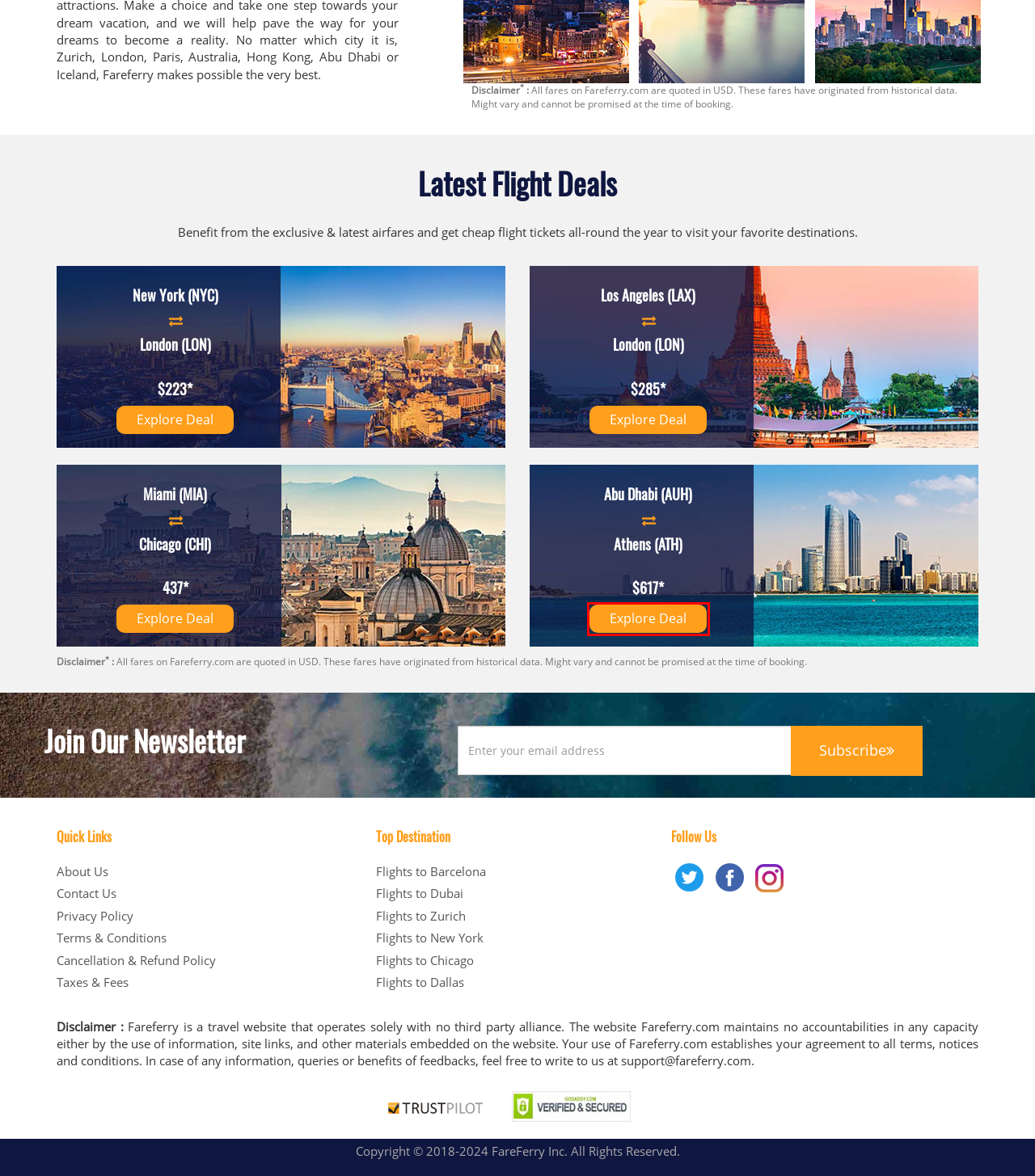Given a screenshot of a webpage with a red bounding box highlighting a UI element, determine which webpage description best matches the new webpage that appears after clicking the highlighted element. Here are the candidates:
A. Fareferry – Taxes & Fees
B. $486 Cheap Flights to Barcelona, (BCN) Airline Tickets | FareFerry.com
C. Book Cheap Flights to Dubai (DXB)
D. Find Terms & Conditions: FareFerry
E. Cheap Flights from Abu Dhabi to Athens, AUH to ATH Flights
F. Fareferry Reviews | Read Customer Service Reviews of fareferry.com
G. Cheap Flights to Dallas, (DFW) Airline Tickets | FareFerry.com
H. FareFerry – About us

E